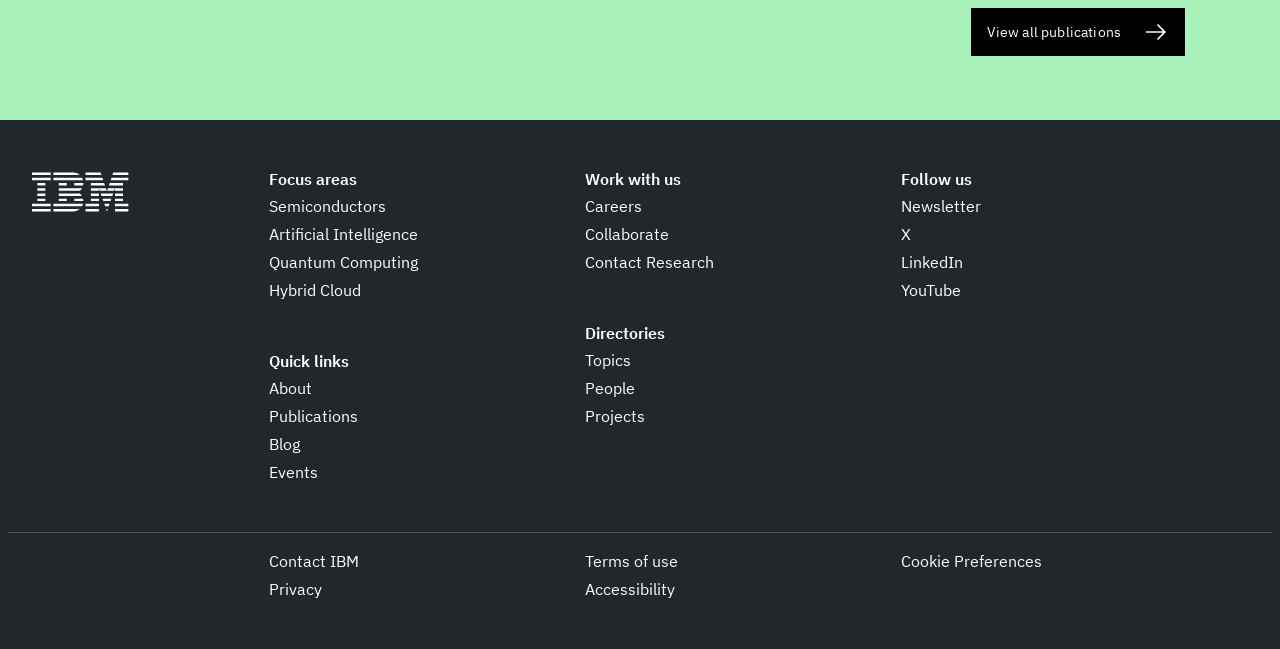Identify the bounding box coordinates for the element that needs to be clicked to fulfill this instruction: "Contact IBM". Provide the coordinates in the format of four float numbers between 0 and 1: [left, top, right, bottom].

[0.21, 0.845, 0.28, 0.882]